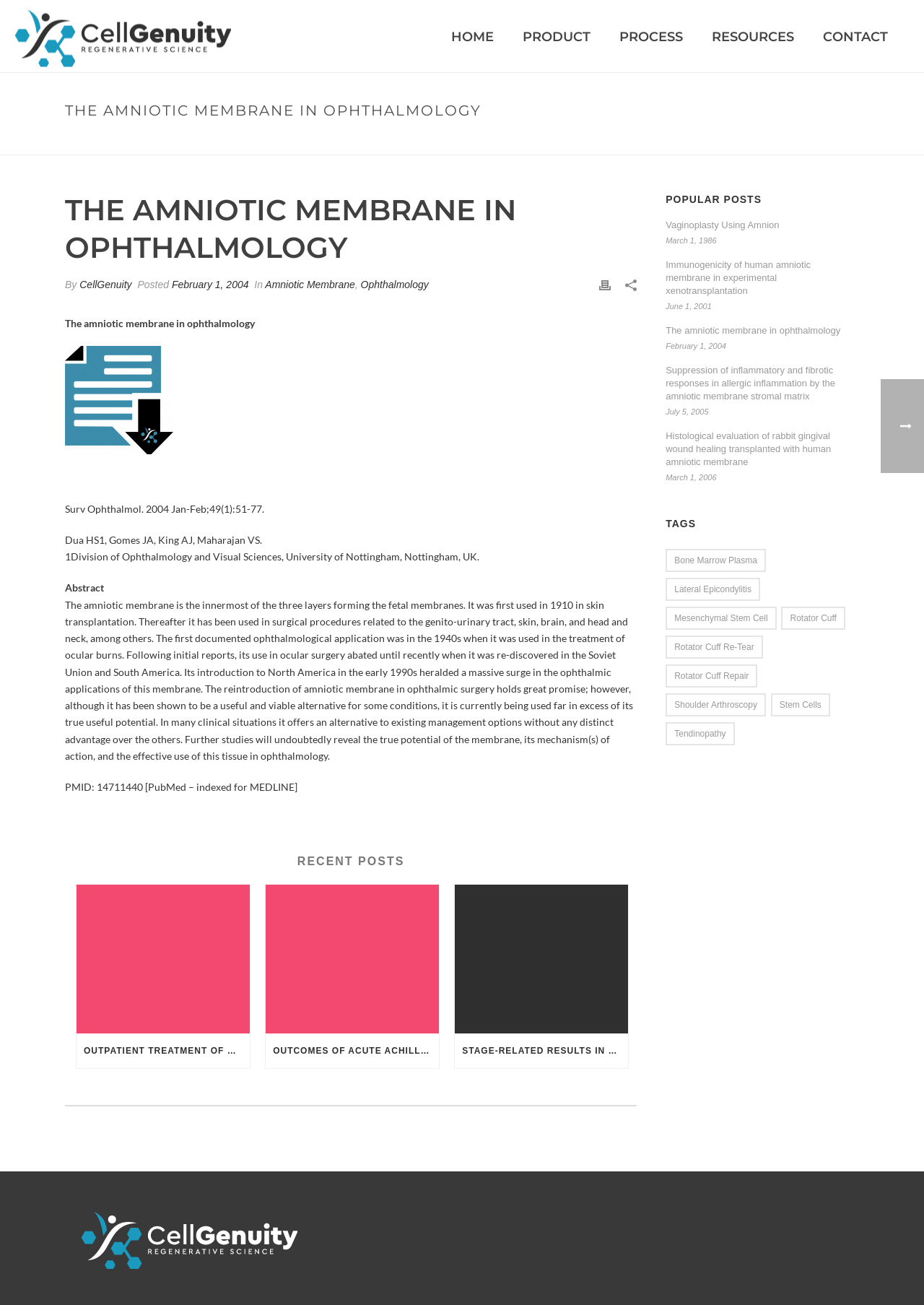Please specify the bounding box coordinates of the clickable section necessary to execute the following command: "Explore the TAGS section".

[0.72, 0.397, 0.753, 0.406]